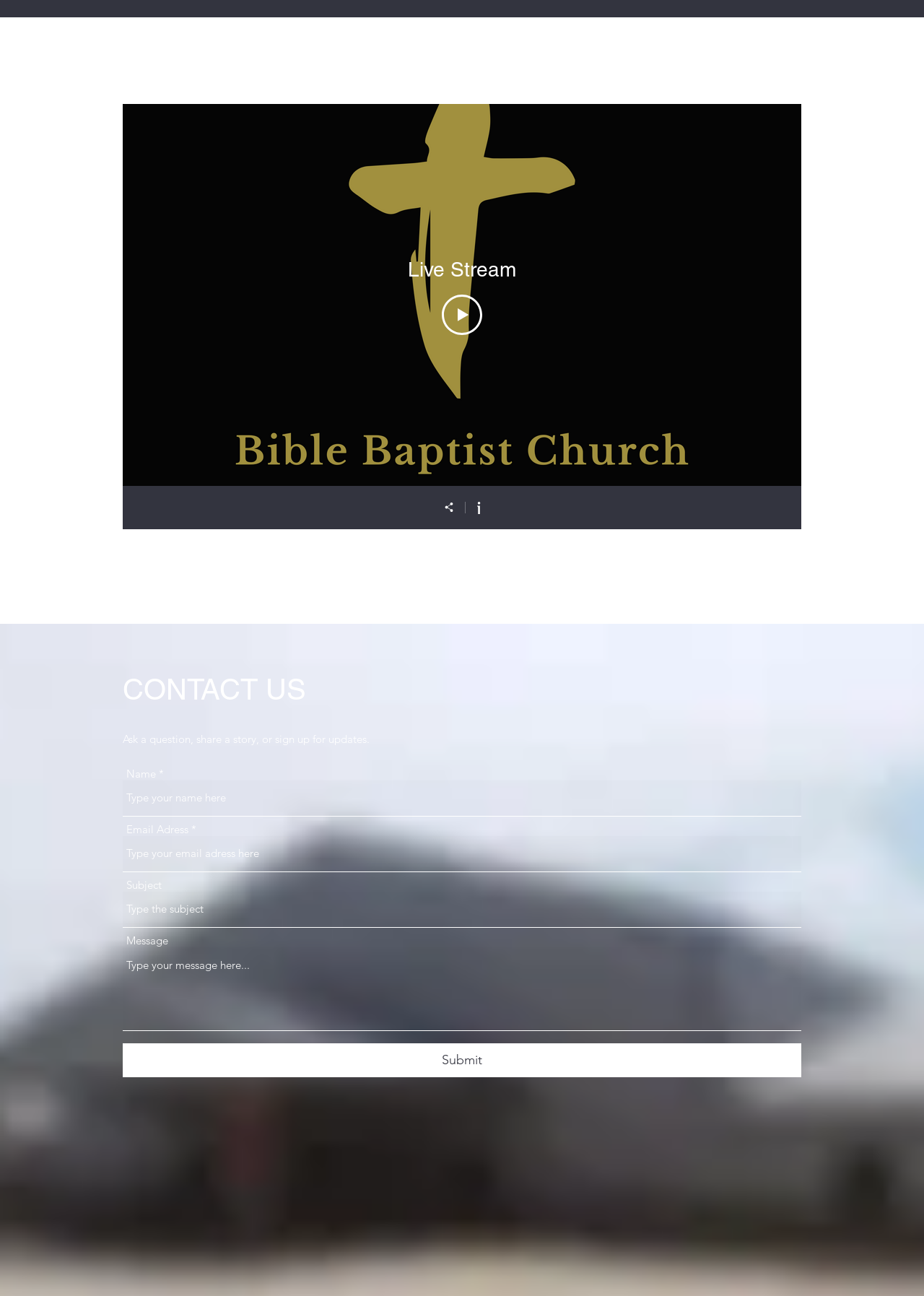Answer the question briefly using a single word or phrase: 
What is the purpose of the form?

Contact Us